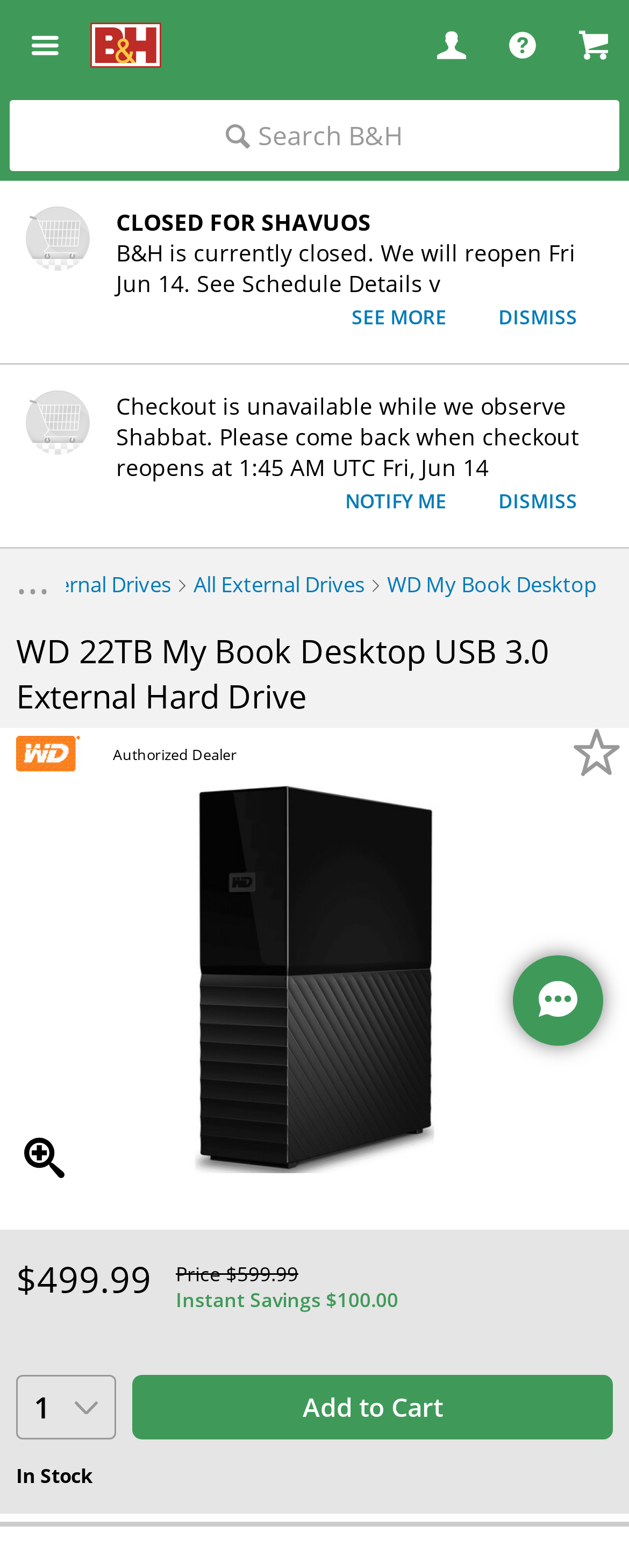Please find the bounding box coordinates of the element that must be clicked to perform the given instruction: "SEE MORE". The coordinates should be four float numbers from 0 to 1, i.e., [left, top, right, bottom].

[0.518, 0.19, 0.751, 0.215]